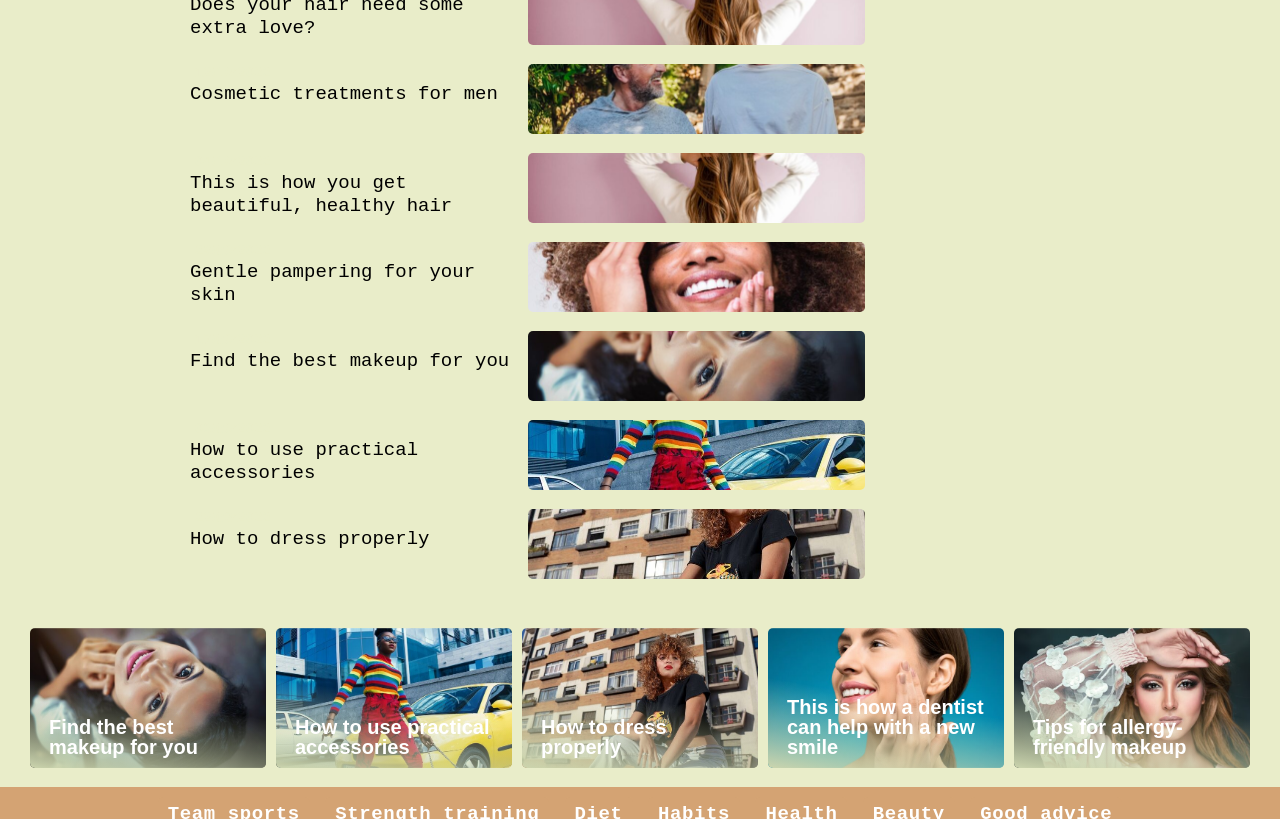Where is the link 'Find the best makeup for you' located?
Look at the image and provide a detailed response to the question.

I found that the link 'Find the best makeup for you' appears in both the top and bottom sections of the webpage, with different bounding box coordinates, indicating that it is located in both sections.